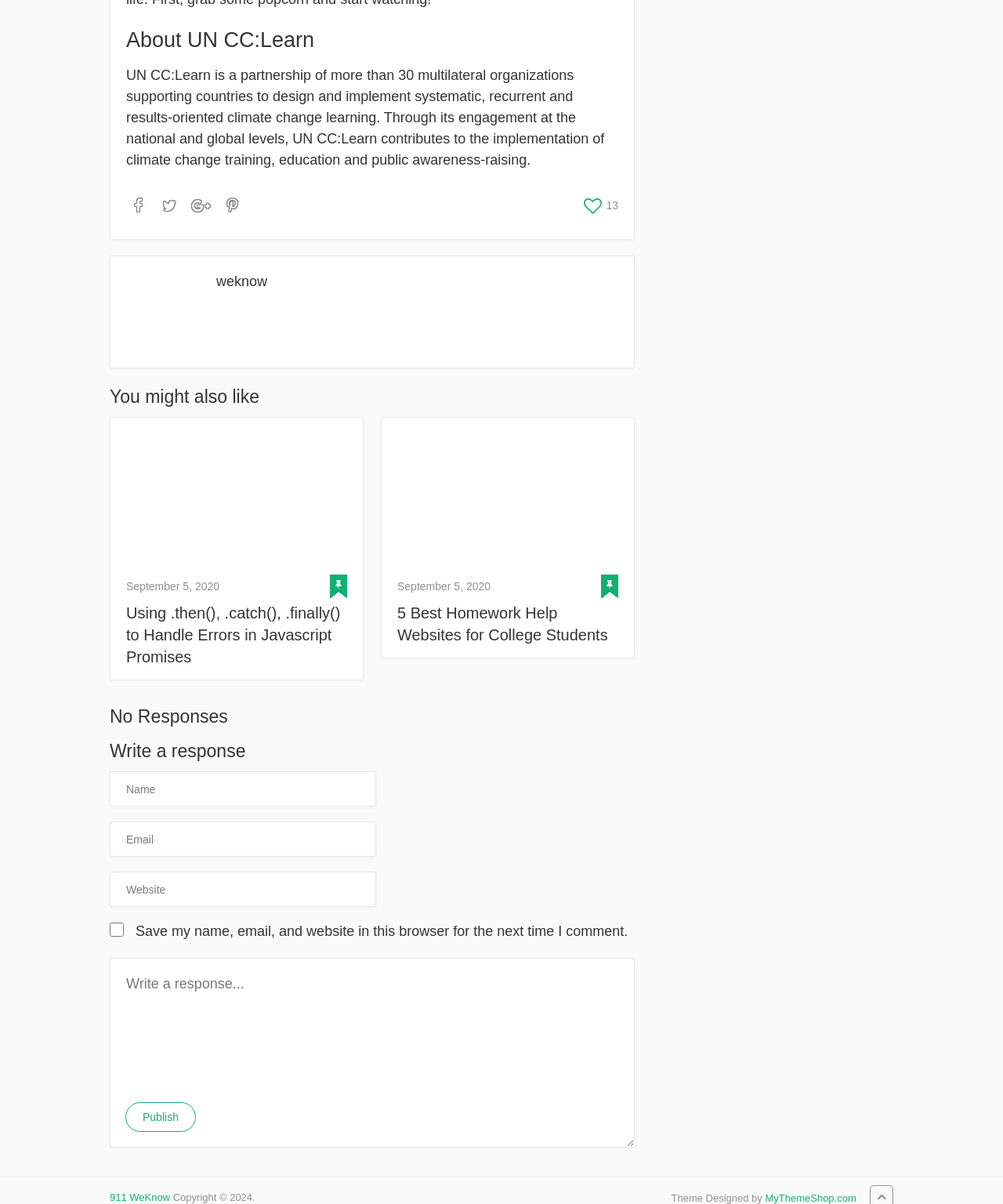Identify the bounding box coordinates of the section to be clicked to complete the task described by the following instruction: "Click on the 'weknow' link". The coordinates should be four float numbers between 0 and 1, formatted as [left, top, right, bottom].

[0.216, 0.227, 0.266, 0.24]